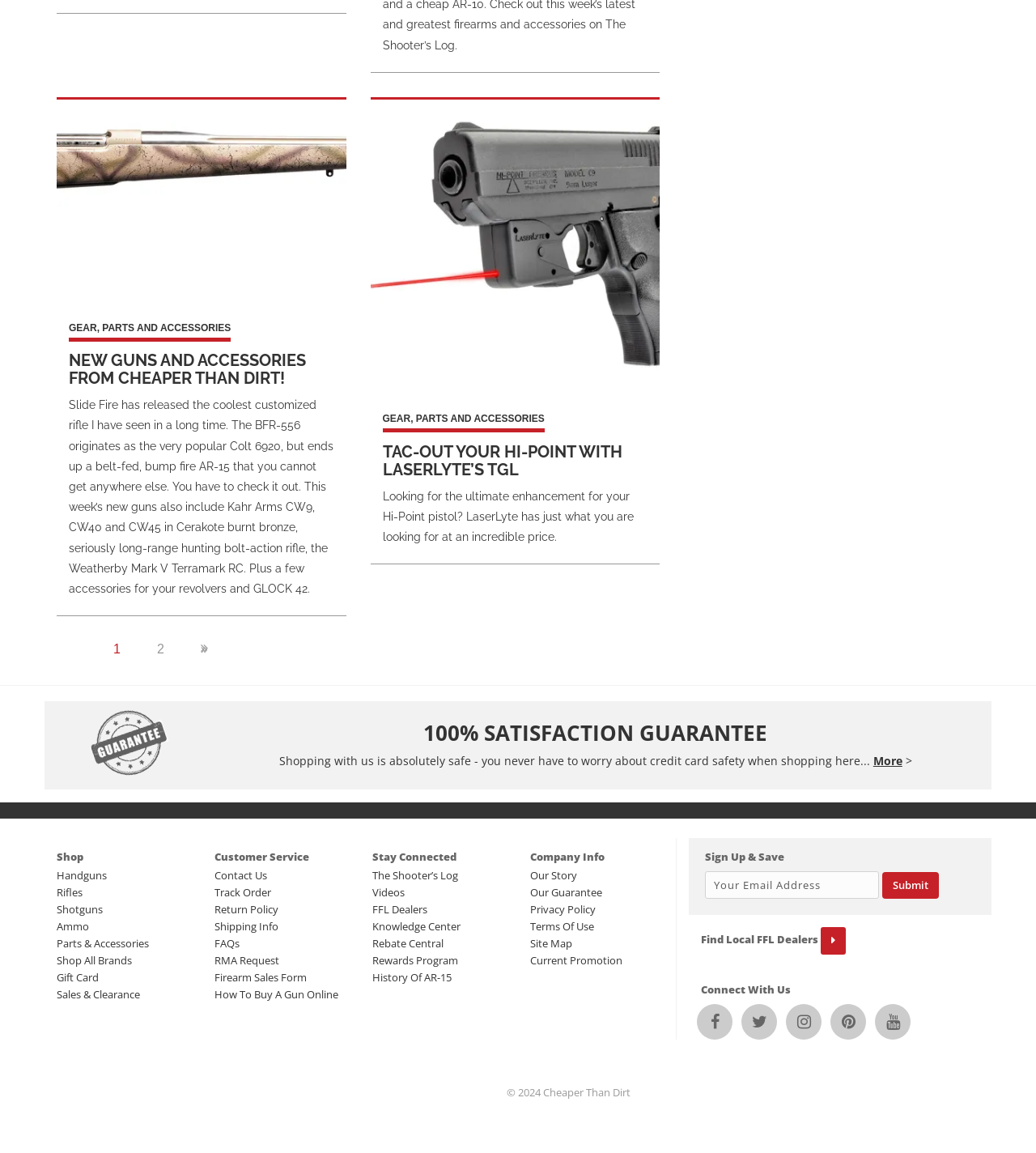Please mark the bounding box coordinates of the area that should be clicked to carry out the instruction: "Click on the link to view GEAR, PARTS AND ACCESSORIES".

[0.066, 0.272, 0.322, 0.291]